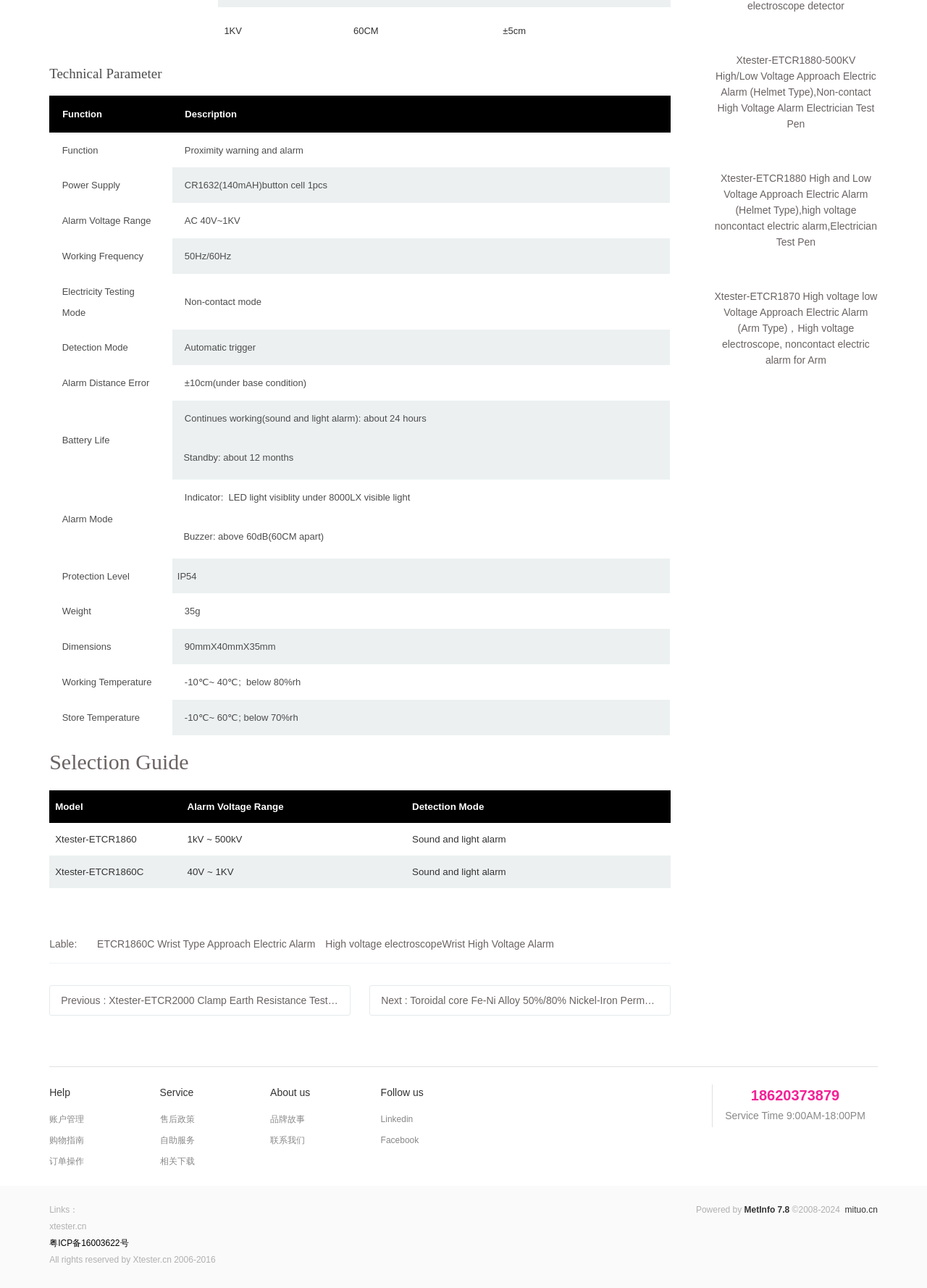Pinpoint the bounding box coordinates for the area that should be clicked to perform the following instruction: "learn about venezuela".

None